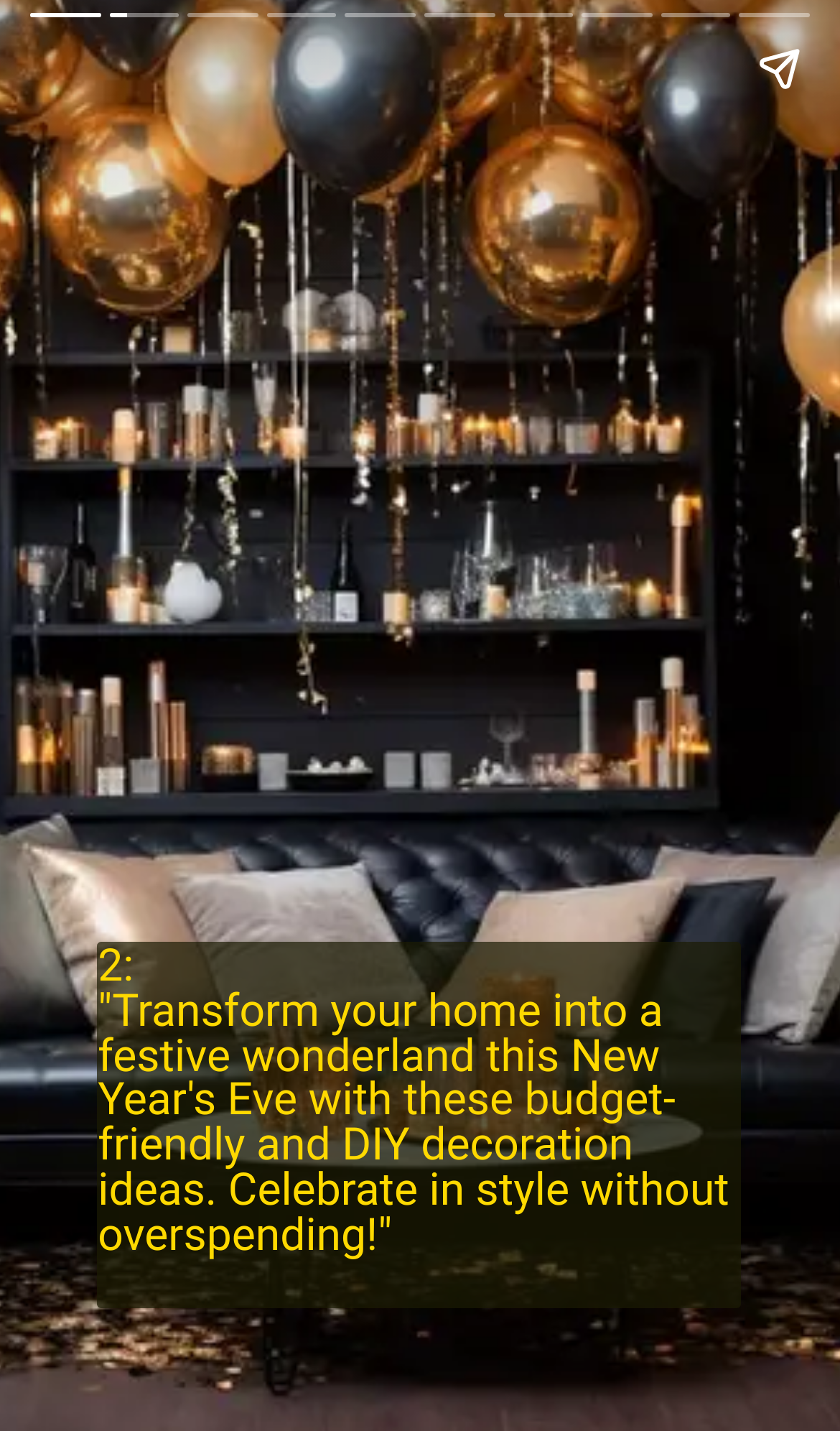What is the tone of the webpage?
Please provide a comprehensive answer to the question based on the webpage screenshot.

The tone of the webpage is celebratory as it talks about celebrating New Year's Eve in style without overspending, which implies a festive and joyful atmosphere.